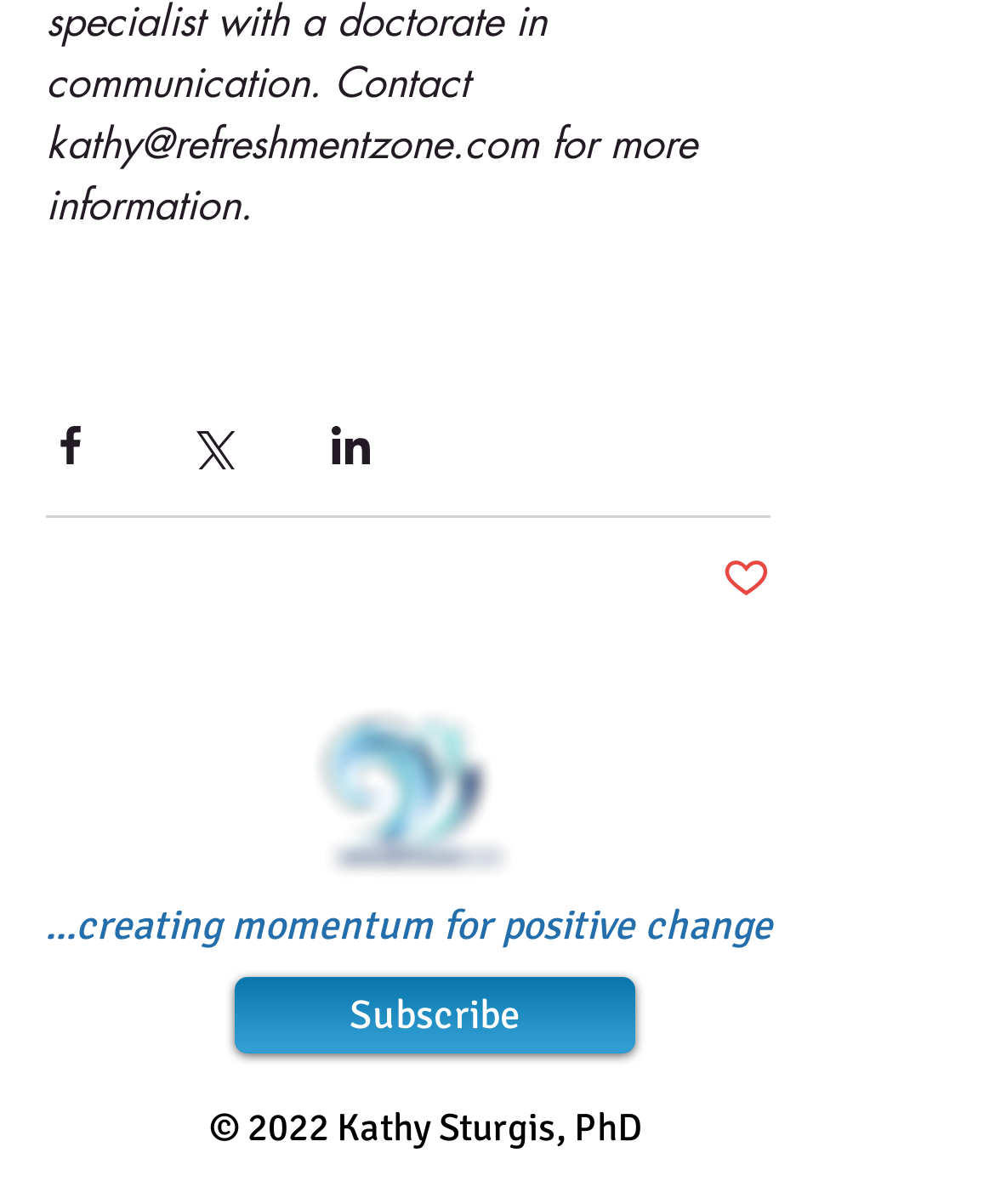Is there a 'Like' button?
Refer to the image and give a detailed response to the question.

I found a button element with the text 'Post not marked as liked' at coordinates [0.726, 0.46, 0.774, 0.504], but it's not a typical 'Like' button. There is no other button with a similar function.